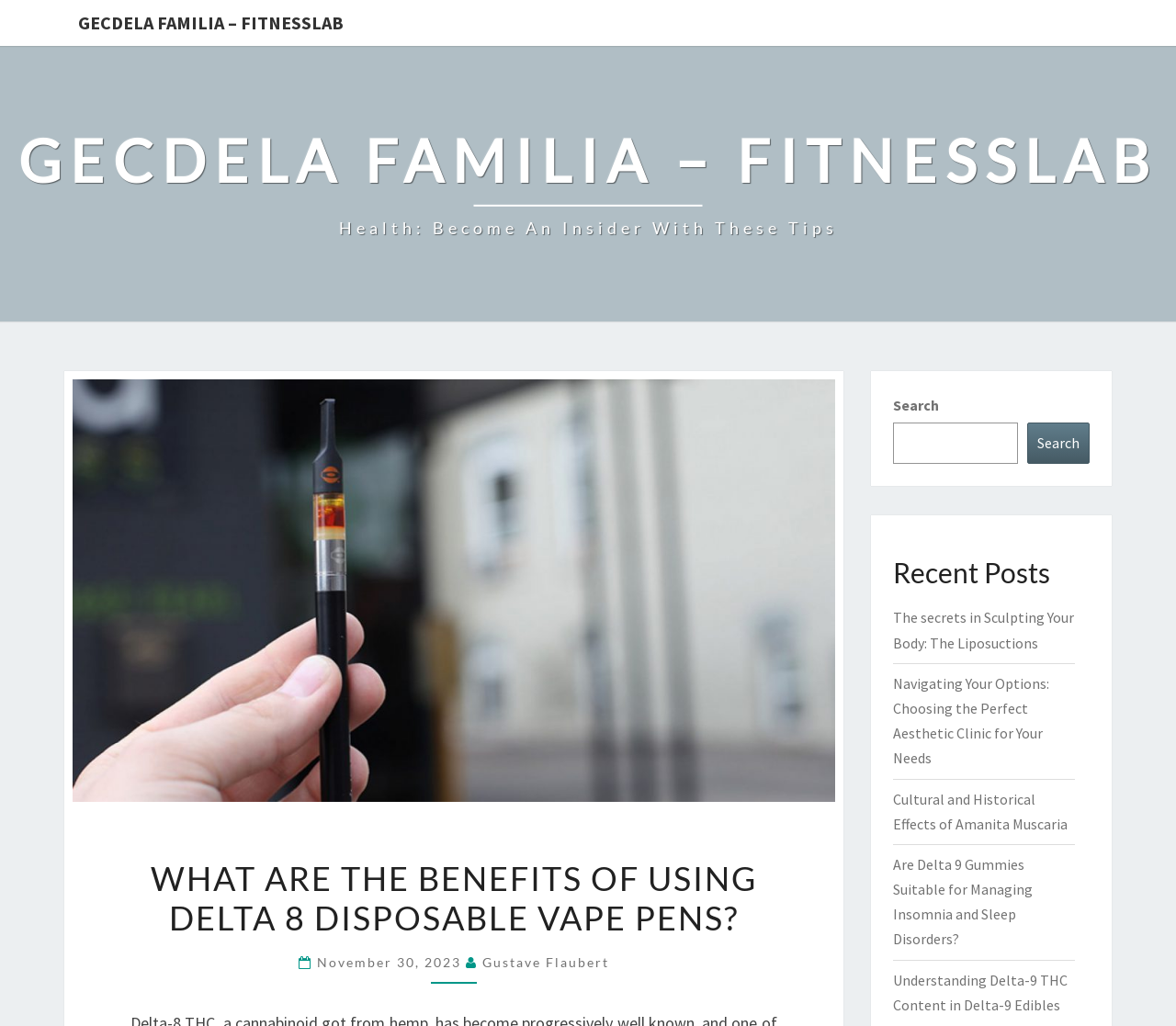Specify the bounding box coordinates of the element's region that should be clicked to achieve the following instruction: "Click the button 'Post Comment'". The bounding box coordinates consist of four float numbers between 0 and 1, in the format [left, top, right, bottom].

None